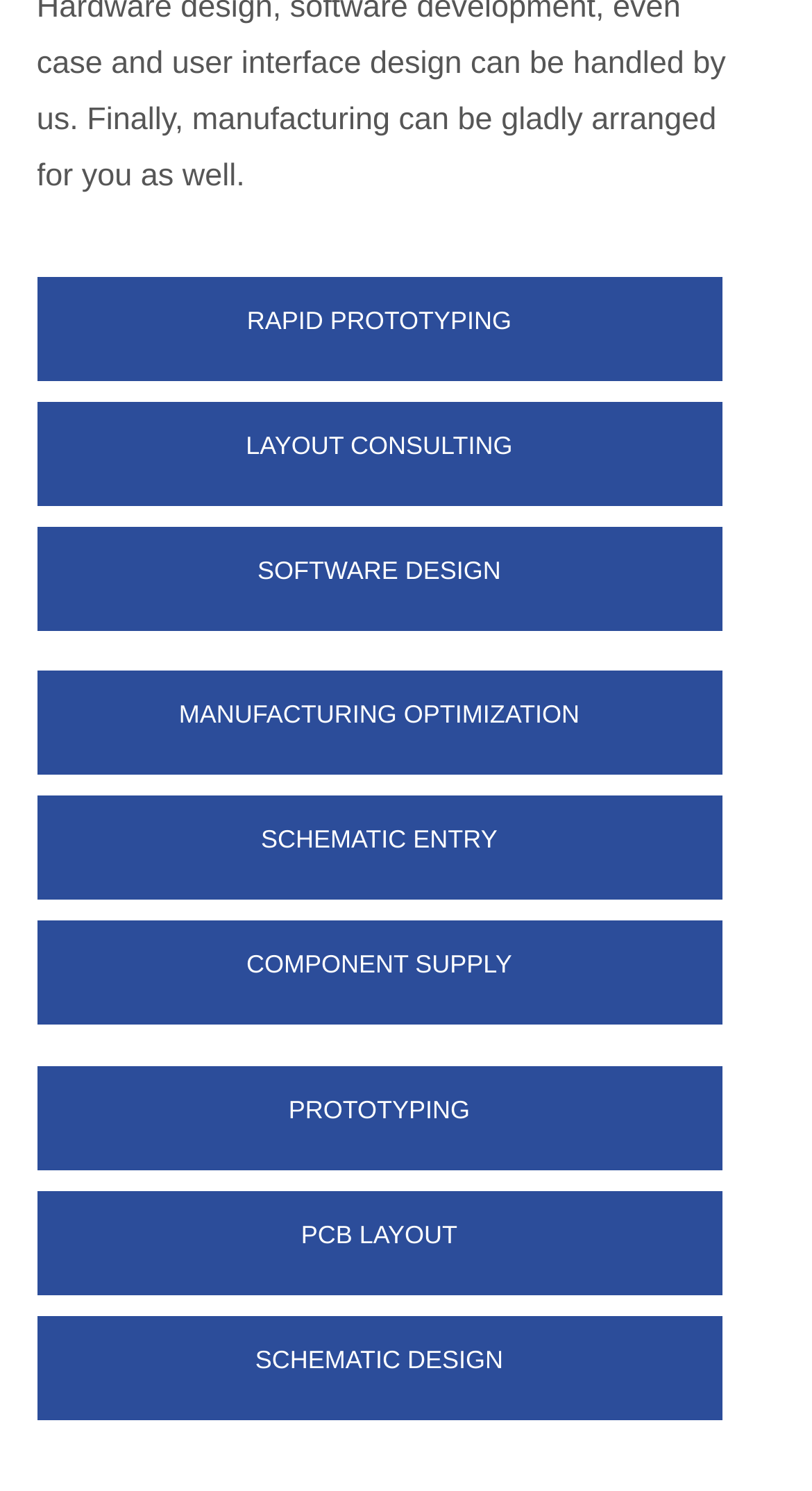What services are offered by this company?
From the screenshot, provide a brief answer in one word or phrase.

Rapid prototyping, layout consulting, etc.